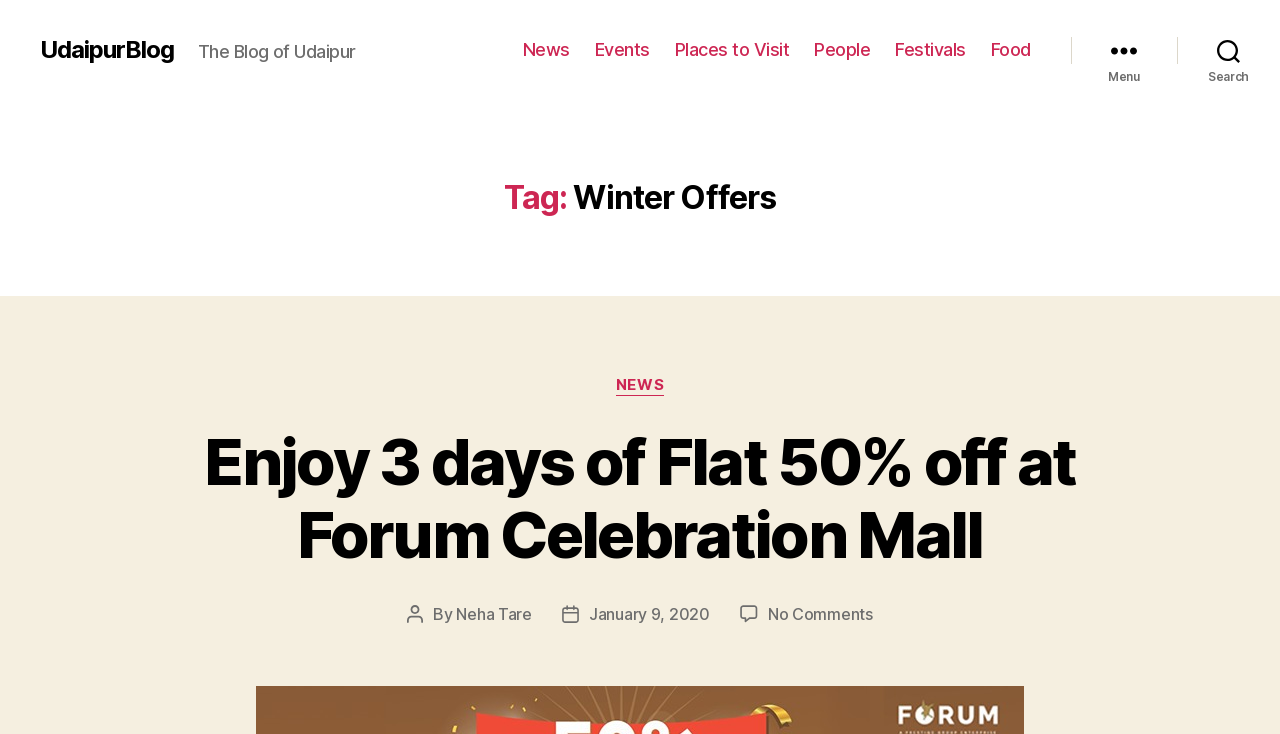Locate the coordinates of the bounding box for the clickable region that fulfills this instruction: "View author profile of Neha Tare".

[0.356, 0.823, 0.416, 0.85]